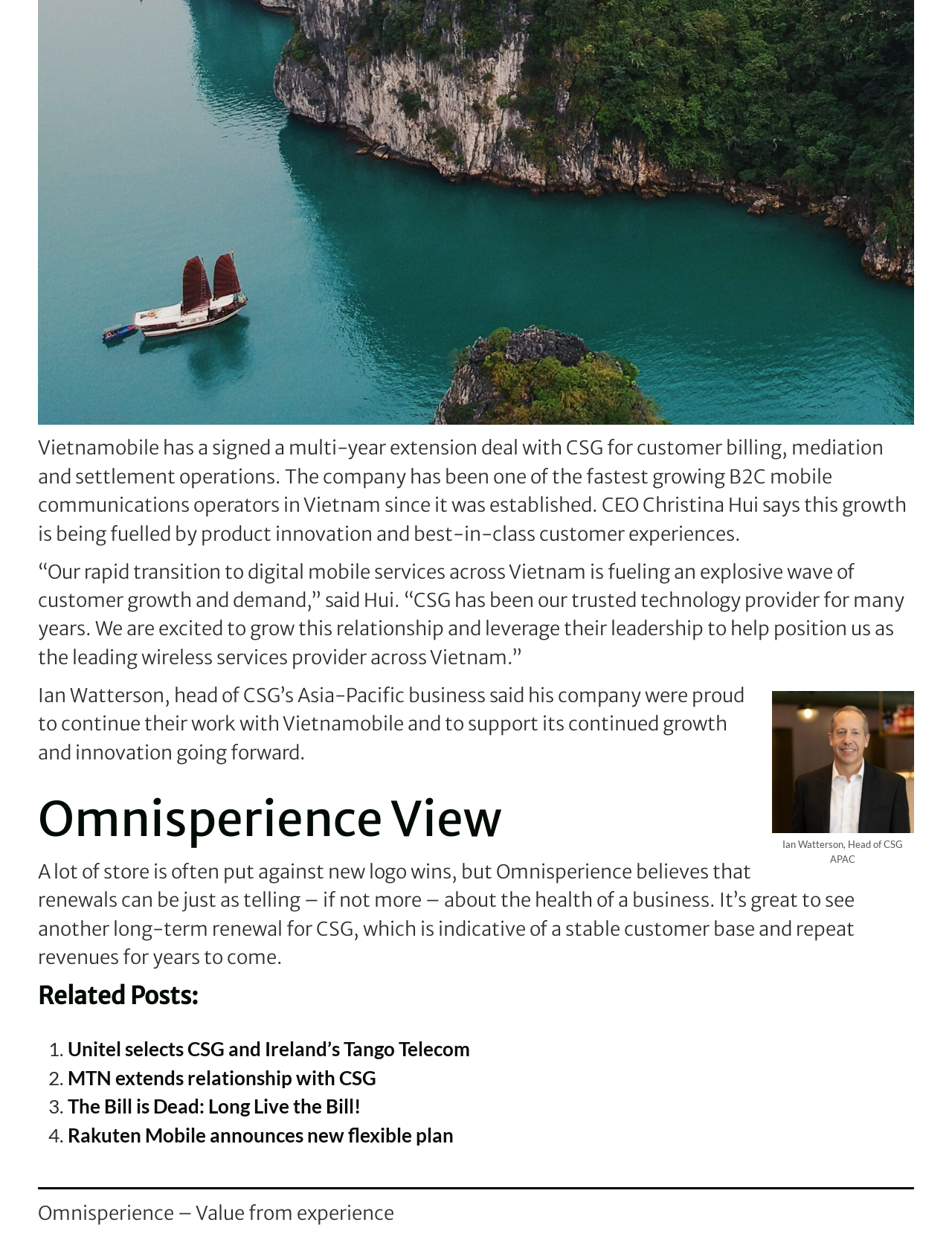What is the tagline of Omnisperience?
Using the screenshot, give a one-word or short phrase answer.

Value from experience